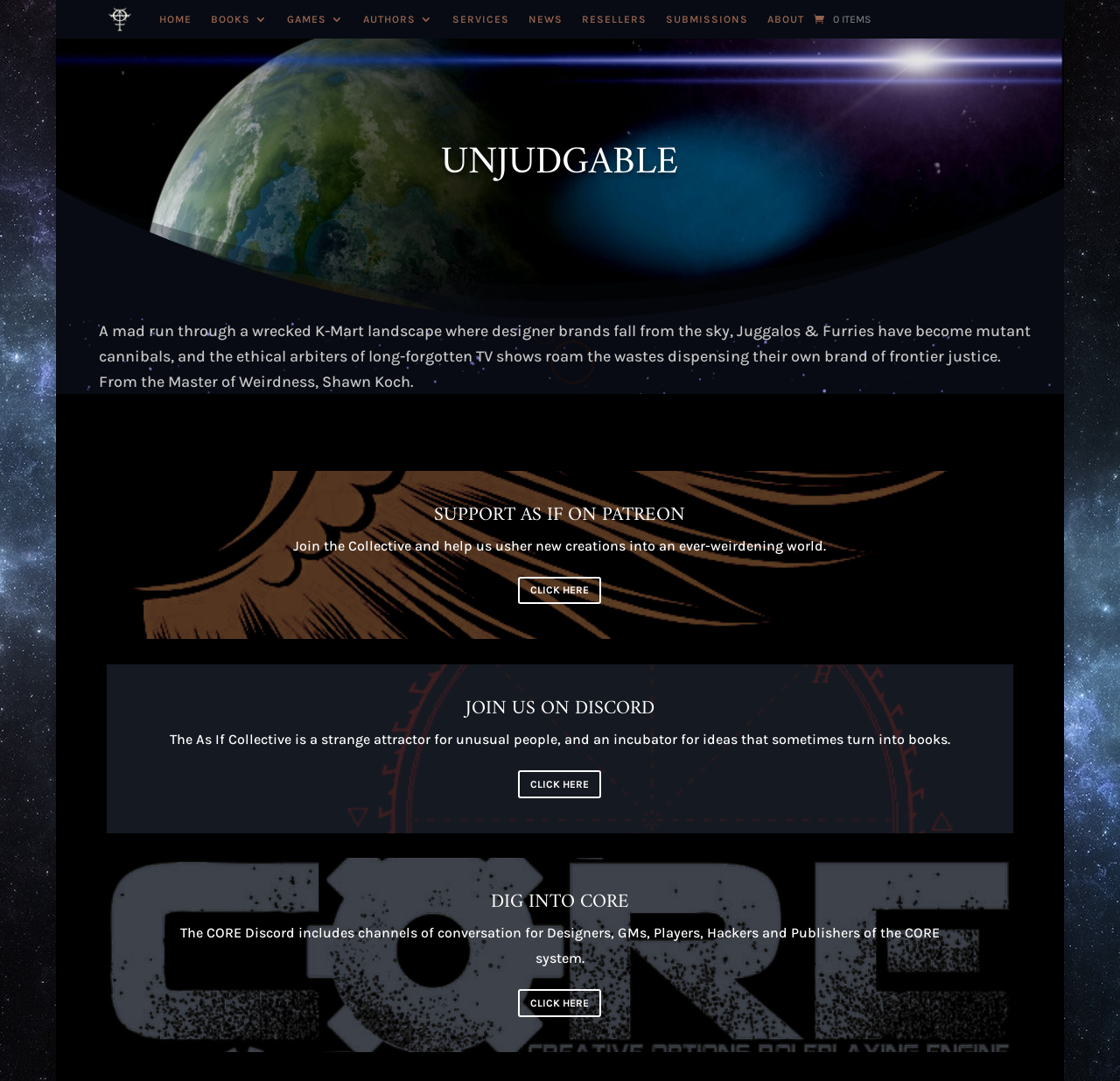What is the theme of the book Unjudgable?
Answer the question using a single word or phrase, according to the image.

Post-apocalyptic